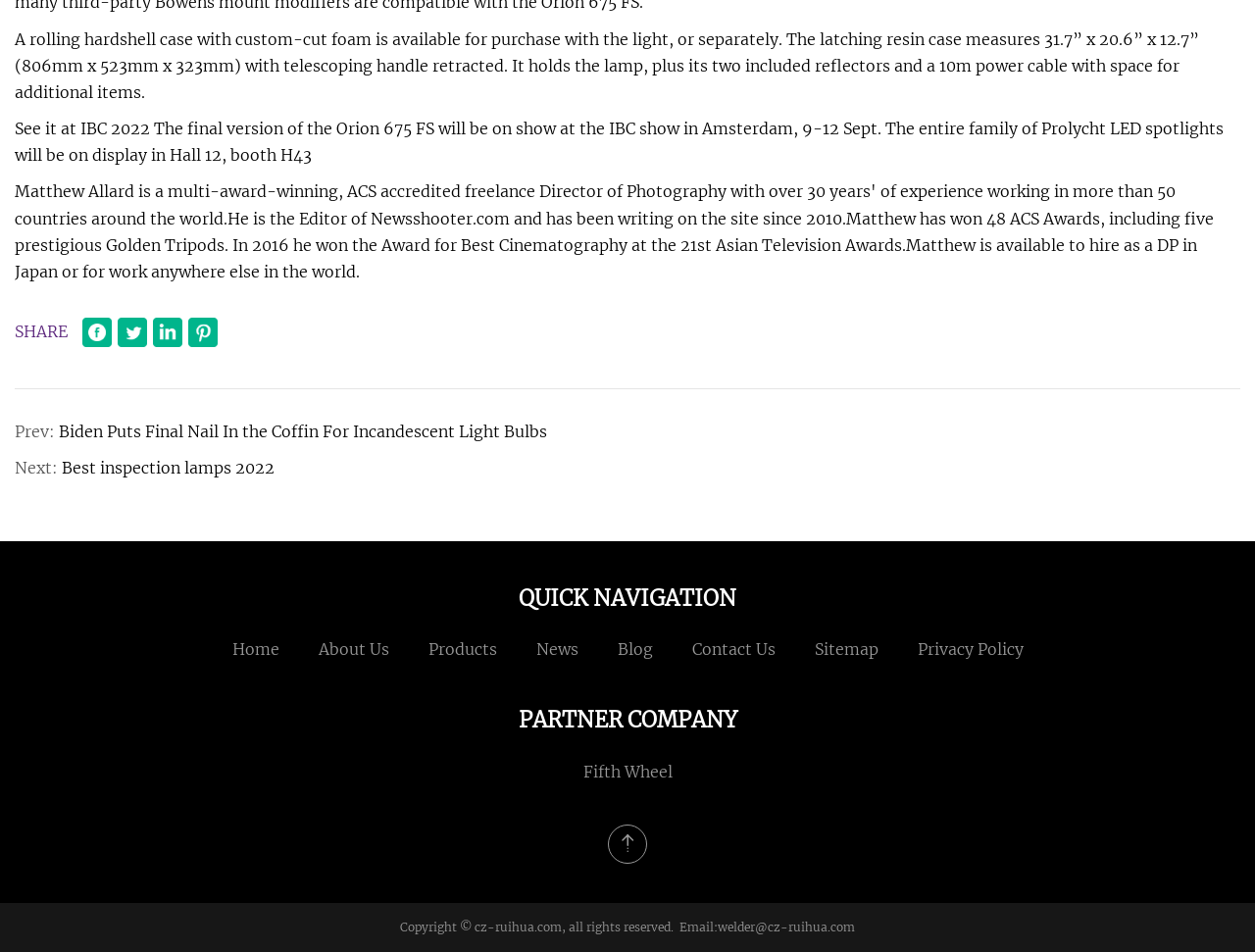Please indicate the bounding box coordinates for the clickable area to complete the following task: "Contact us via email". The coordinates should be specified as four float numbers between 0 and 1, i.e., [left, top, right, bottom].

[0.572, 0.963, 0.681, 0.984]